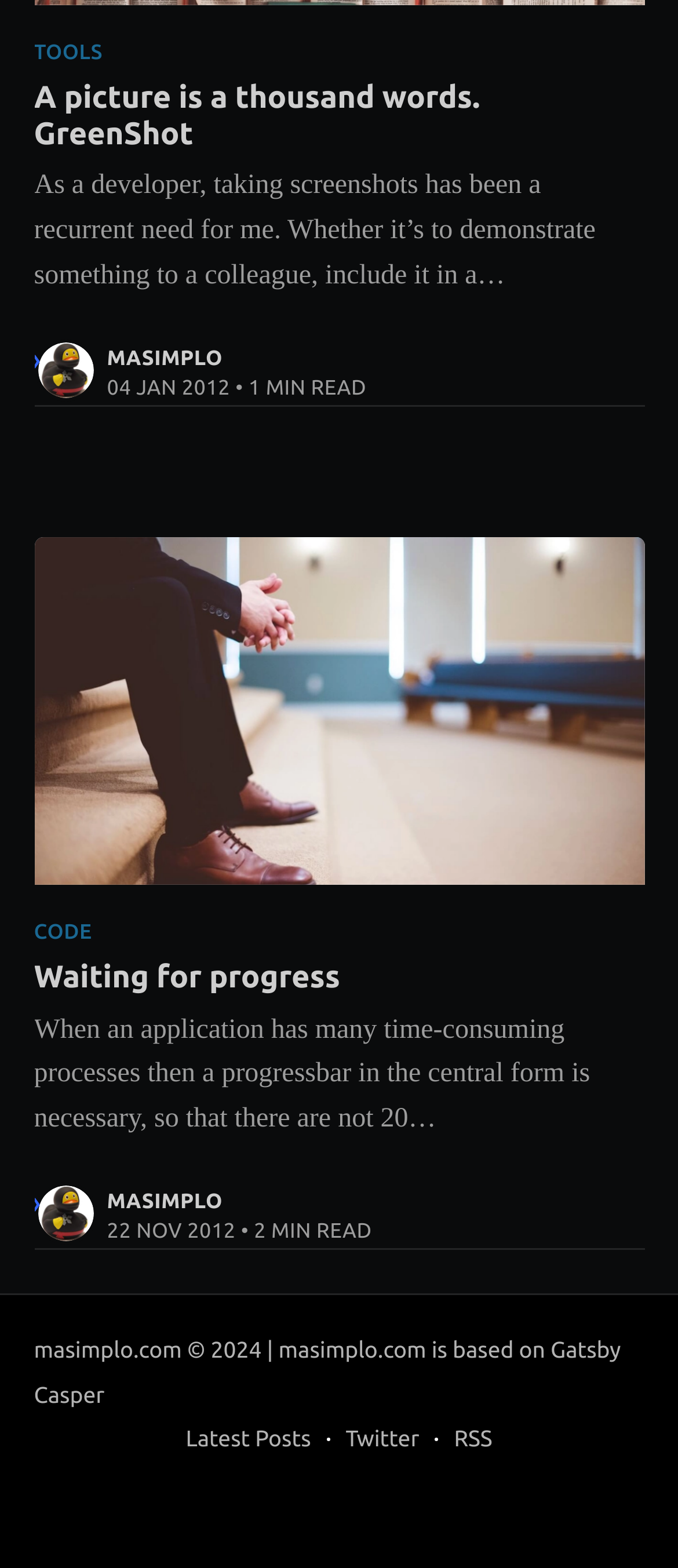What is the read time of the first article?
Respond with a short answer, either a single word or a phrase, based on the image.

1 MIN READ